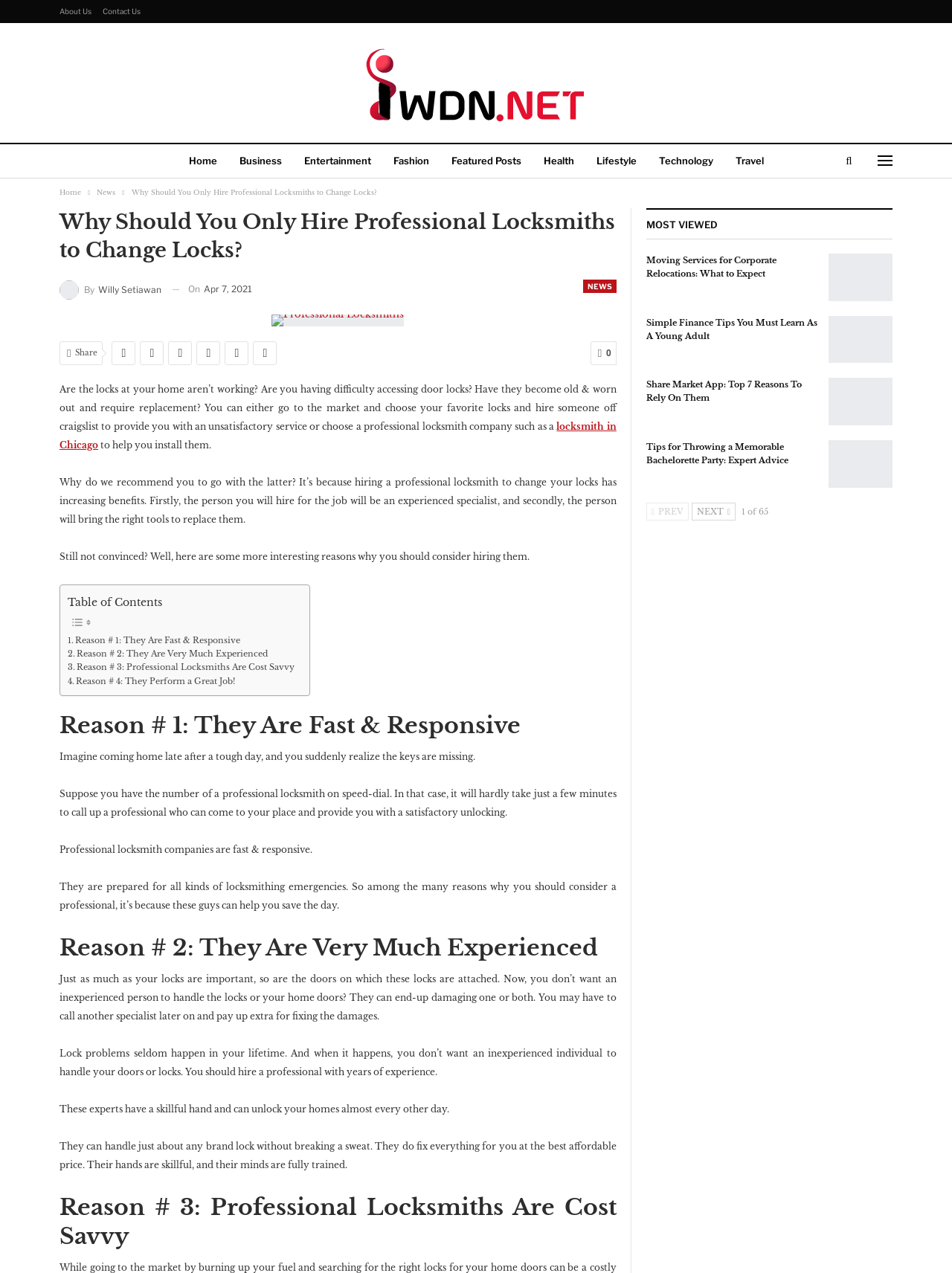Based on what you see in the screenshot, provide a thorough answer to this question: What is the main topic of this webpage?

Based on the content of the webpage, it appears to be discussing the benefits of hiring professional locksmiths to change locks, with reasons and explanations provided.